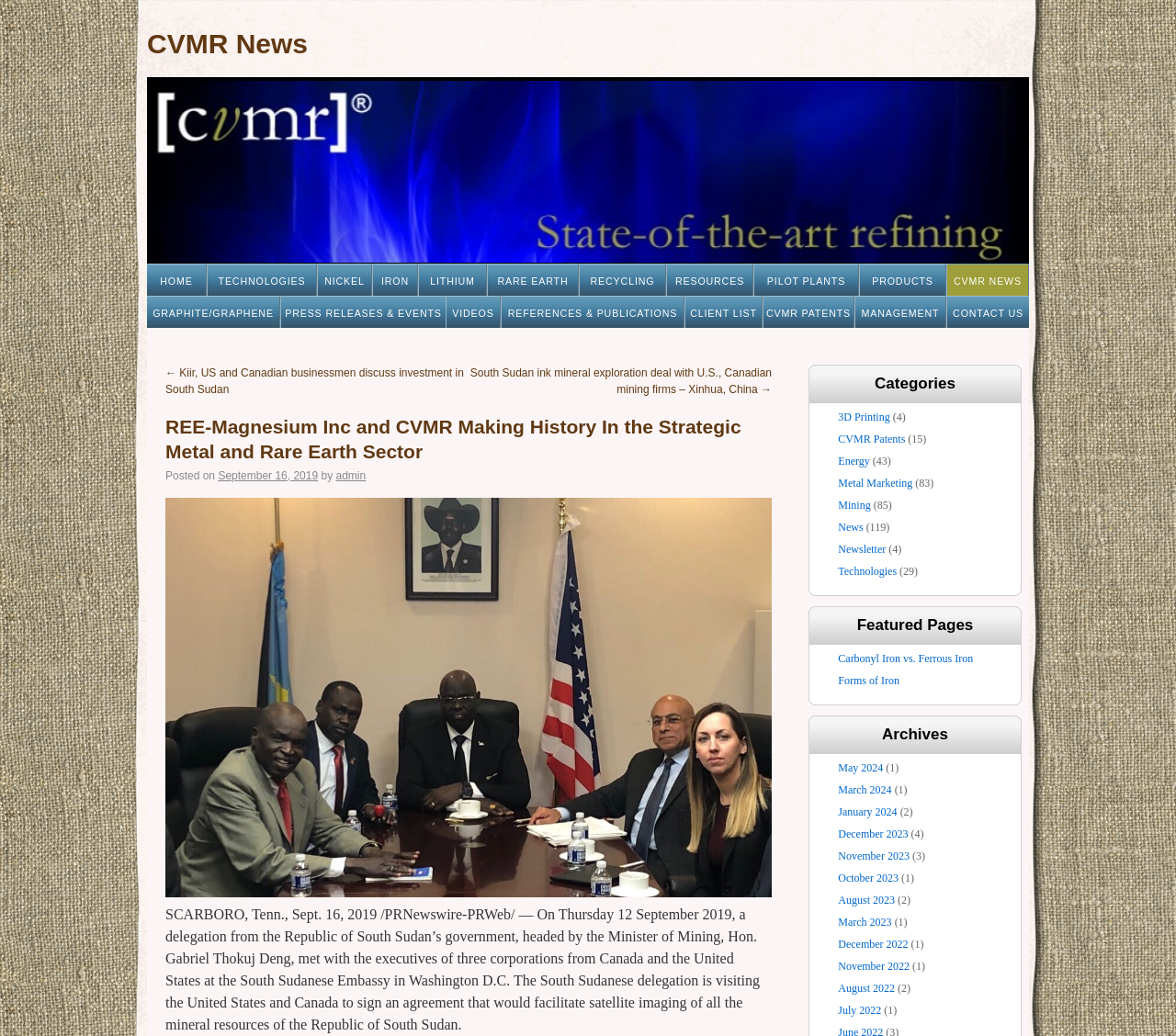How many months are listed in the archives?
Using the visual information, respond with a single word or phrase.

12